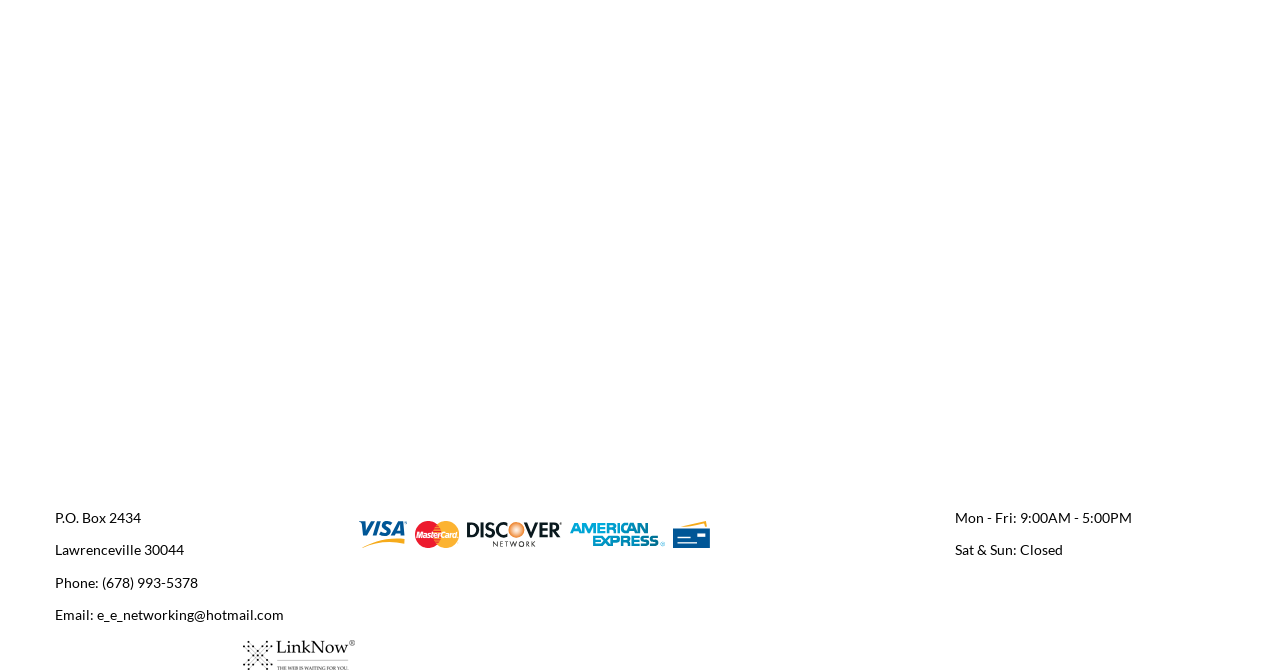Please answer the following question using a single word or phrase: 
What types of payment are accepted?

Visa, Mastercard, Discover, American Express, Check